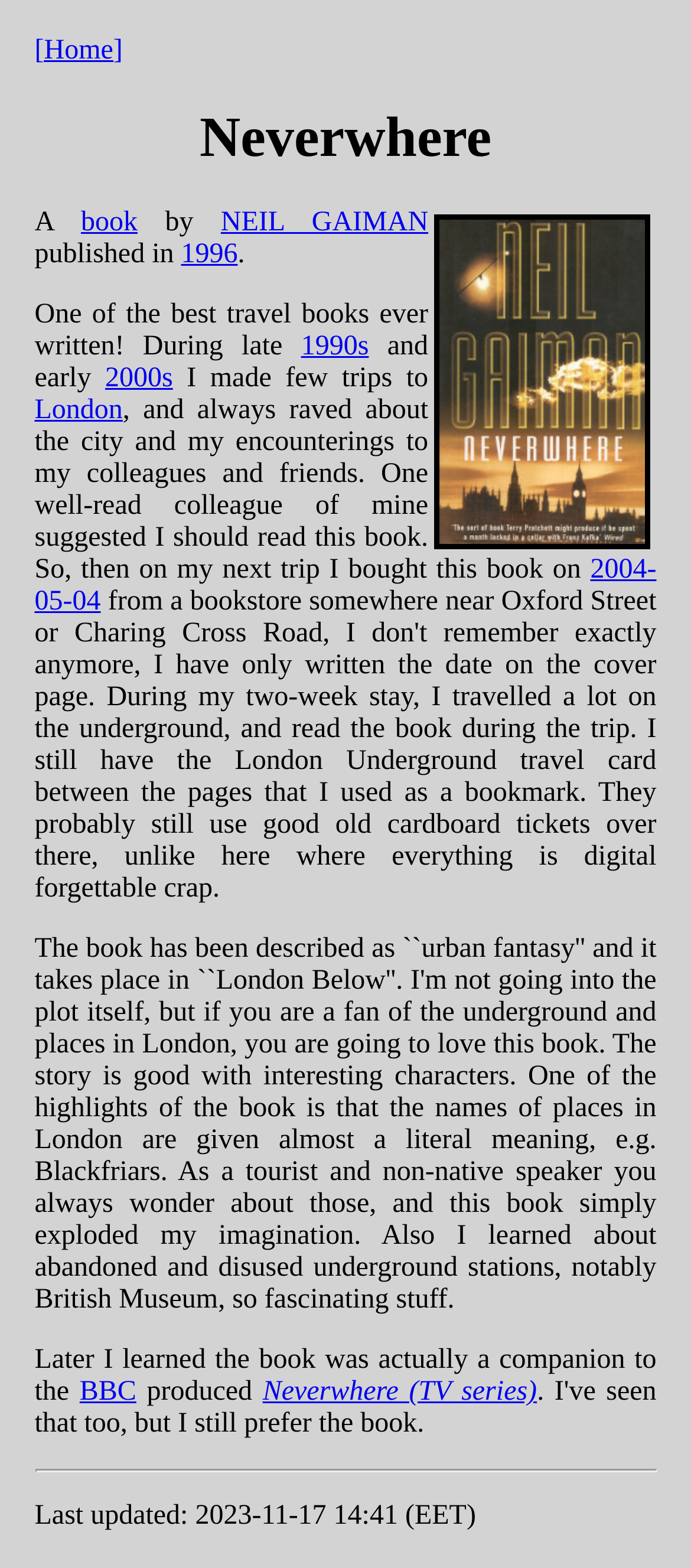Offer a comprehensive description of the webpage’s content and structure.

The webpage is about the book "Neverwhere" by Neil Gaiman. At the top left, there is a link to "Home". Next to it, there is a heading with the title "Neverwhere" that spans almost the entire width of the page. Below the heading, there is a brief description of the book, including the author's name, publication year, and a quote praising the book as one of the best travel books ever written.

The description is divided into several paragraphs, with links to specific years, such as "1996", "1990s", and "2000s", and a link to "London". There is also a link to the date "2004-05-04" and a mention of the BBC, with a link to the "Neverwhere (TV series)".

At the bottom of the page, there is a horizontal separator, followed by a static text indicating the last update date and time, "2023-11-17 14:41 (EET)".